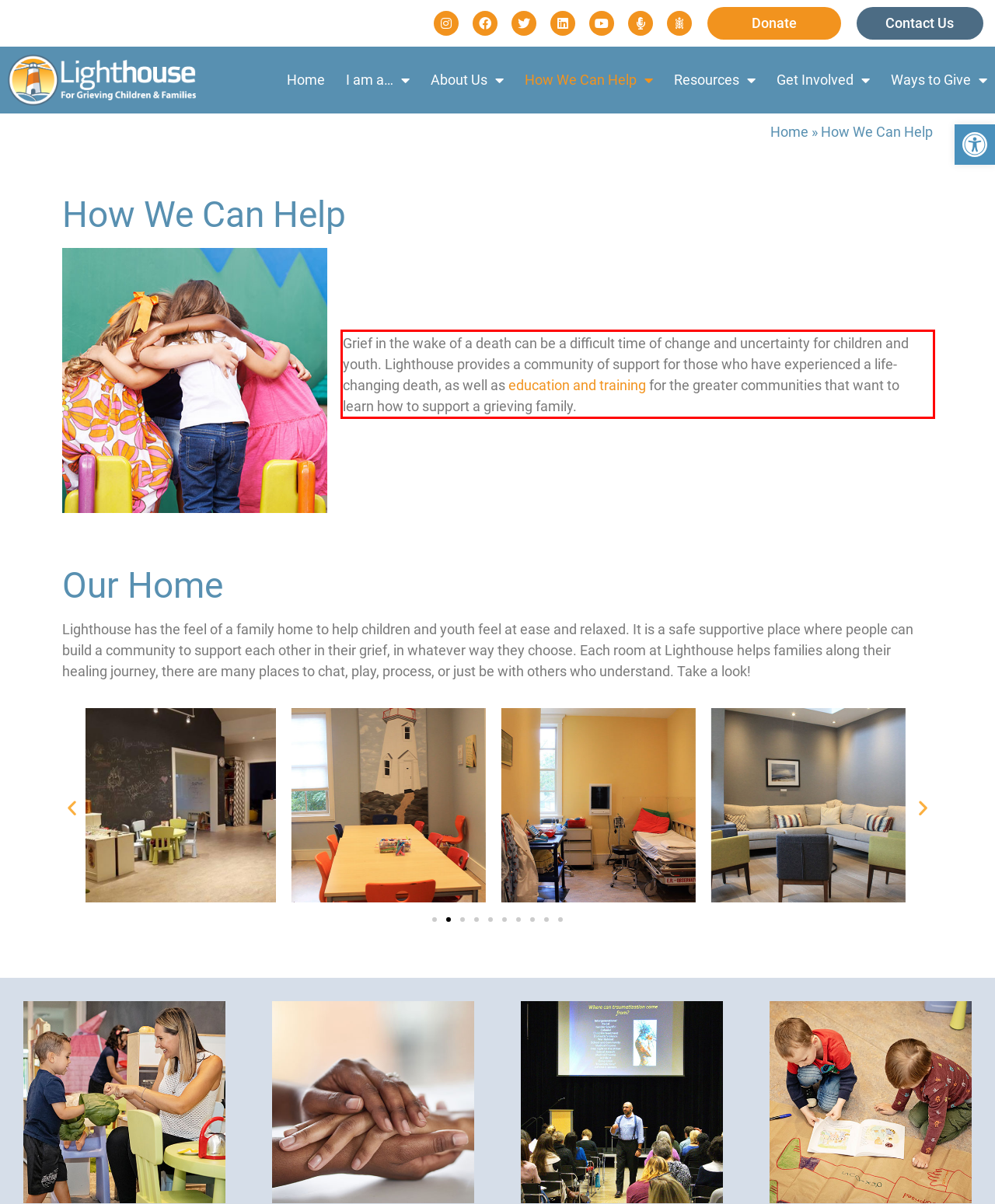You have a screenshot of a webpage with a red bounding box. Use OCR to generate the text contained within this red rectangle.

Grief in the wake of a death can be a difficult time of change and uncertainty for children and youth. Lighthouse provides a community of support for those who have experienced a life-changing death, as well as education and training for the greater communities that want to learn how to support a grieving family.